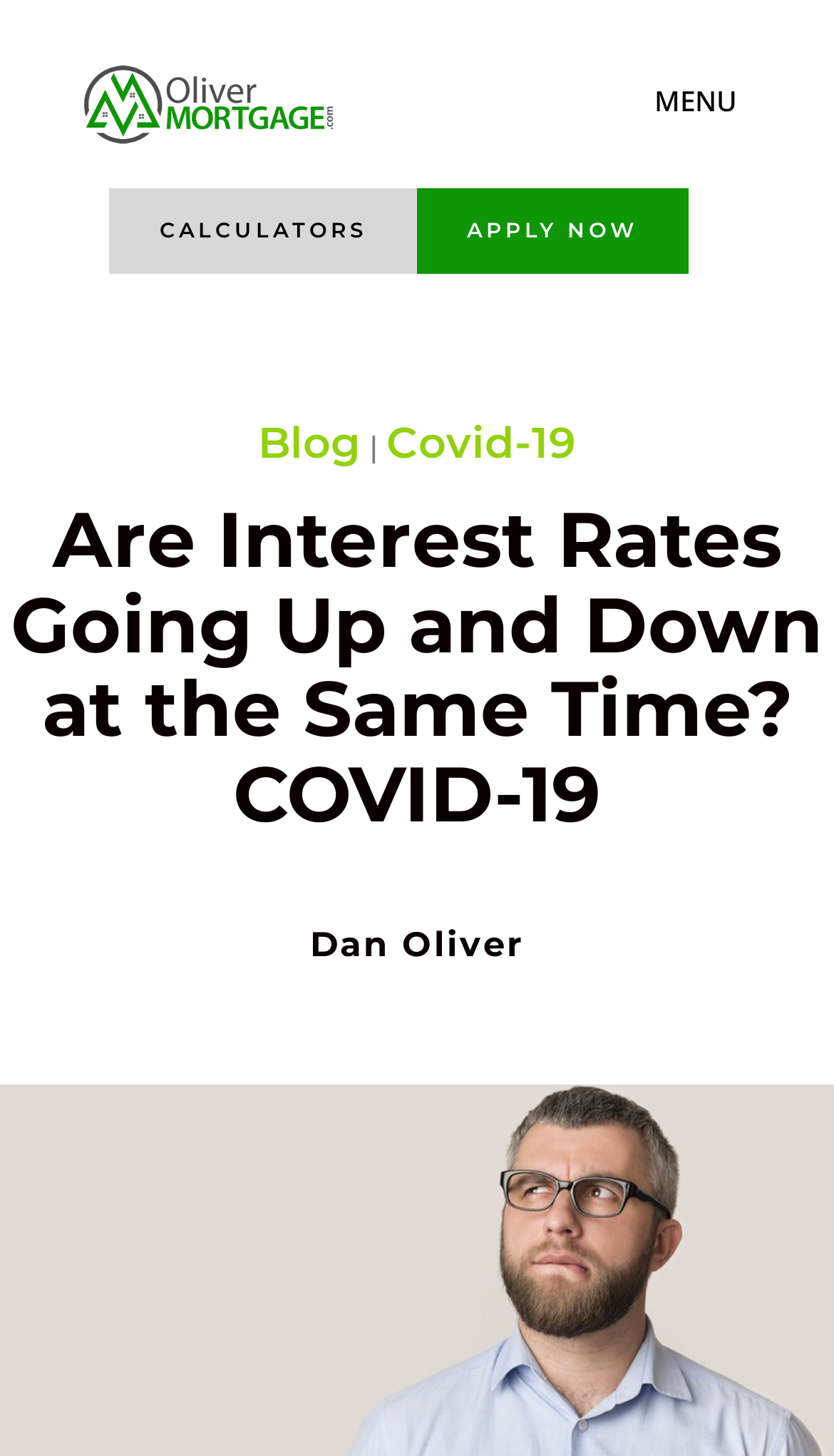Are there any calculators available on this website? Examine the screenshot and reply using just one word or a brief phrase.

Yes